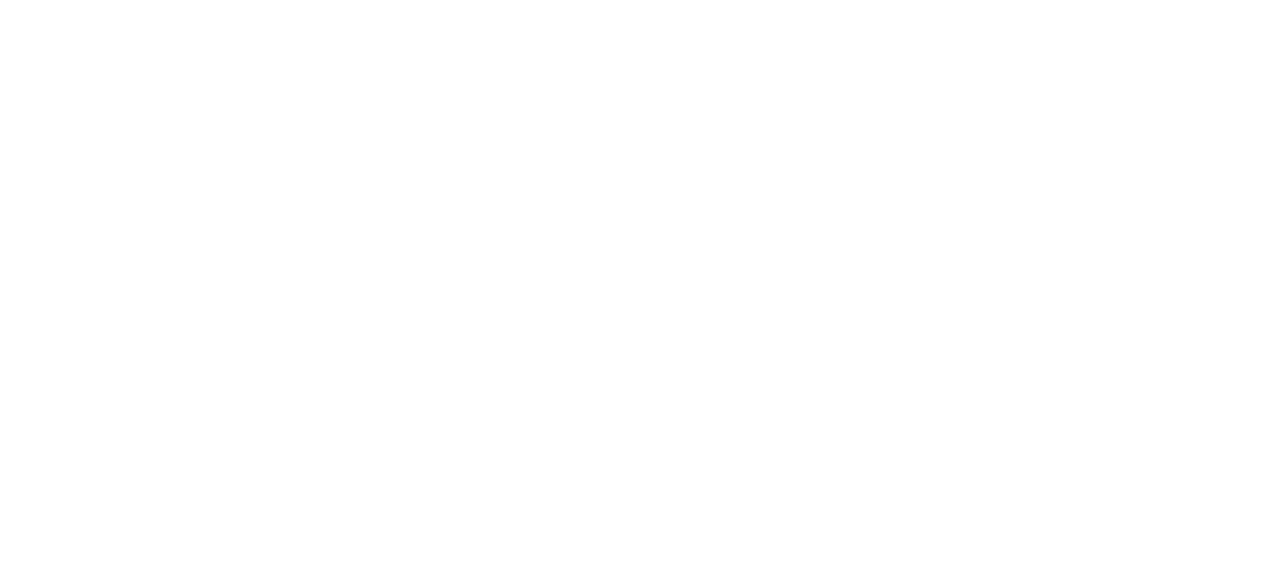Using the format (top-left x, top-left y, bottom-right x, bottom-right y), provide the bounding box coordinates for the described UI element. All values should be floating point numbers between 0 and 1: Feedback and complaints

[0.512, 0.087, 0.731, 0.165]